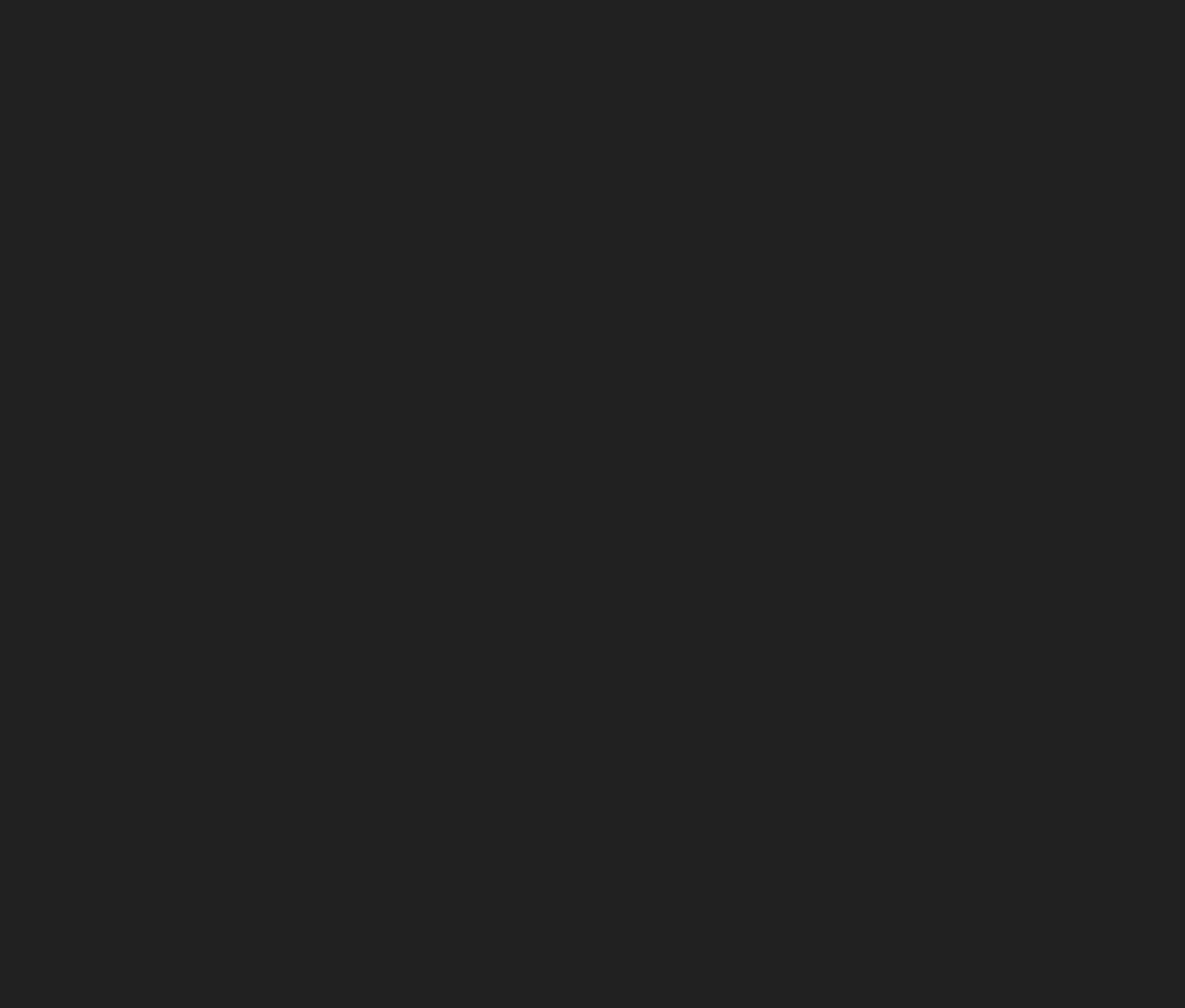Identify the bounding box coordinates of the area that should be clicked in order to complete the given instruction: "Read Rudy Harris' blog". The bounding box coordinates should be four float numbers between 0 and 1, i.e., [left, top, right, bottom].

None